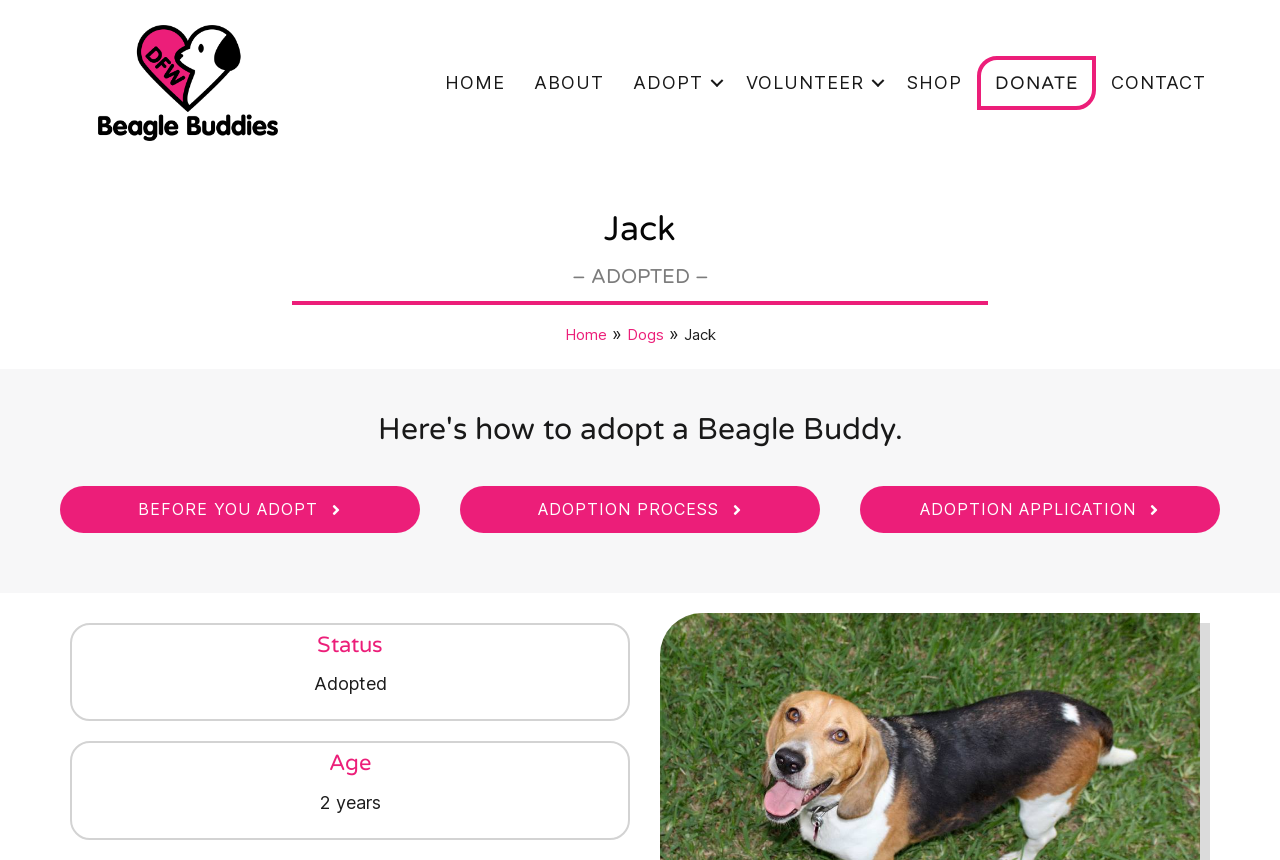Please determine the bounding box coordinates of the clickable area required to carry out the following instruction: "visit about page". The coordinates must be four float numbers between 0 and 1, represented as [left, top, right, bottom].

[0.406, 0.07, 0.483, 0.123]